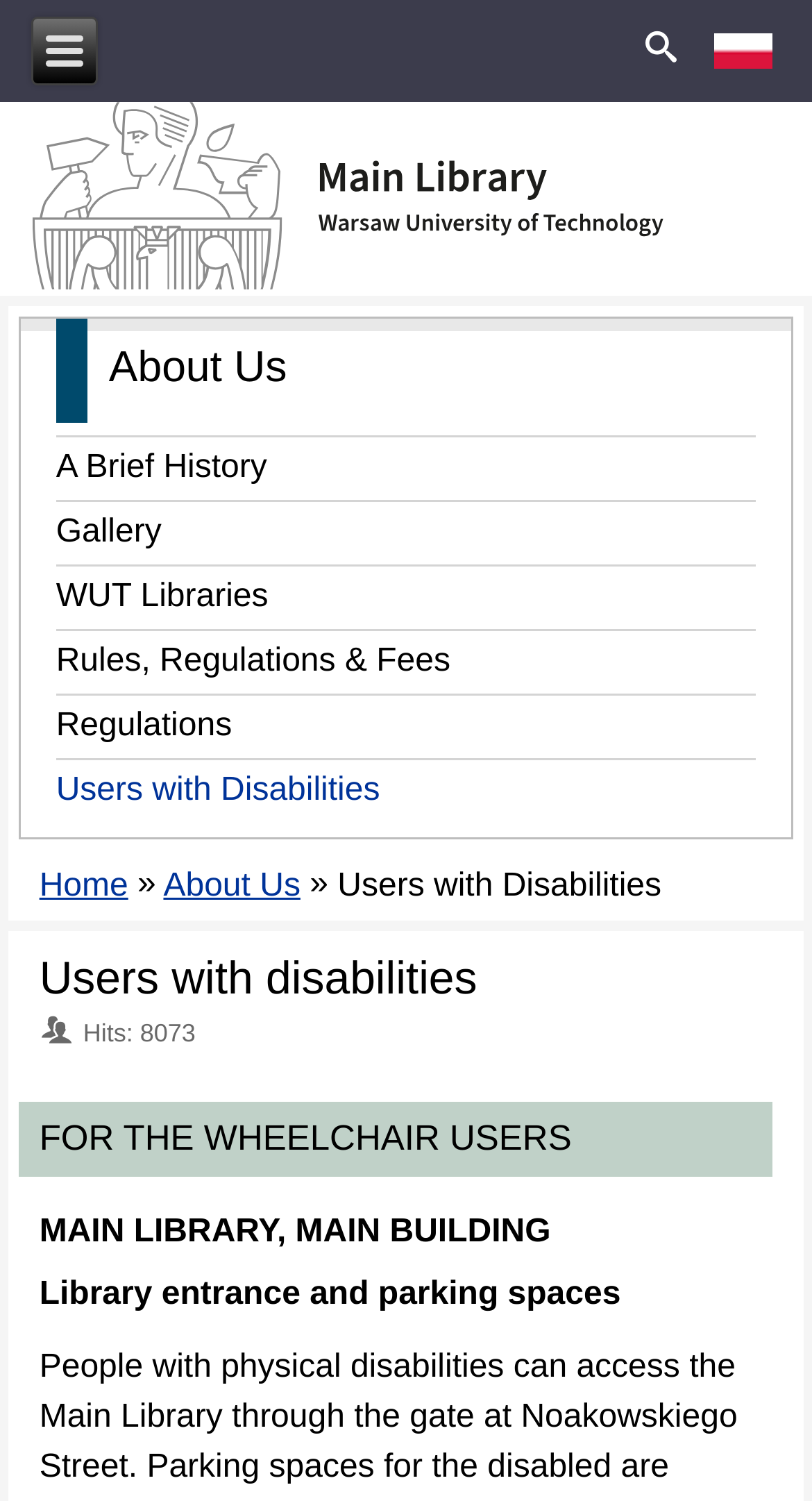Determine the bounding box coordinates of the section I need to click to execute the following instruction: "Switch to Polish language". Provide the coordinates as four float numbers between 0 and 1, i.e., [left, top, right, bottom].

[0.878, 0.029, 0.95, 0.05]